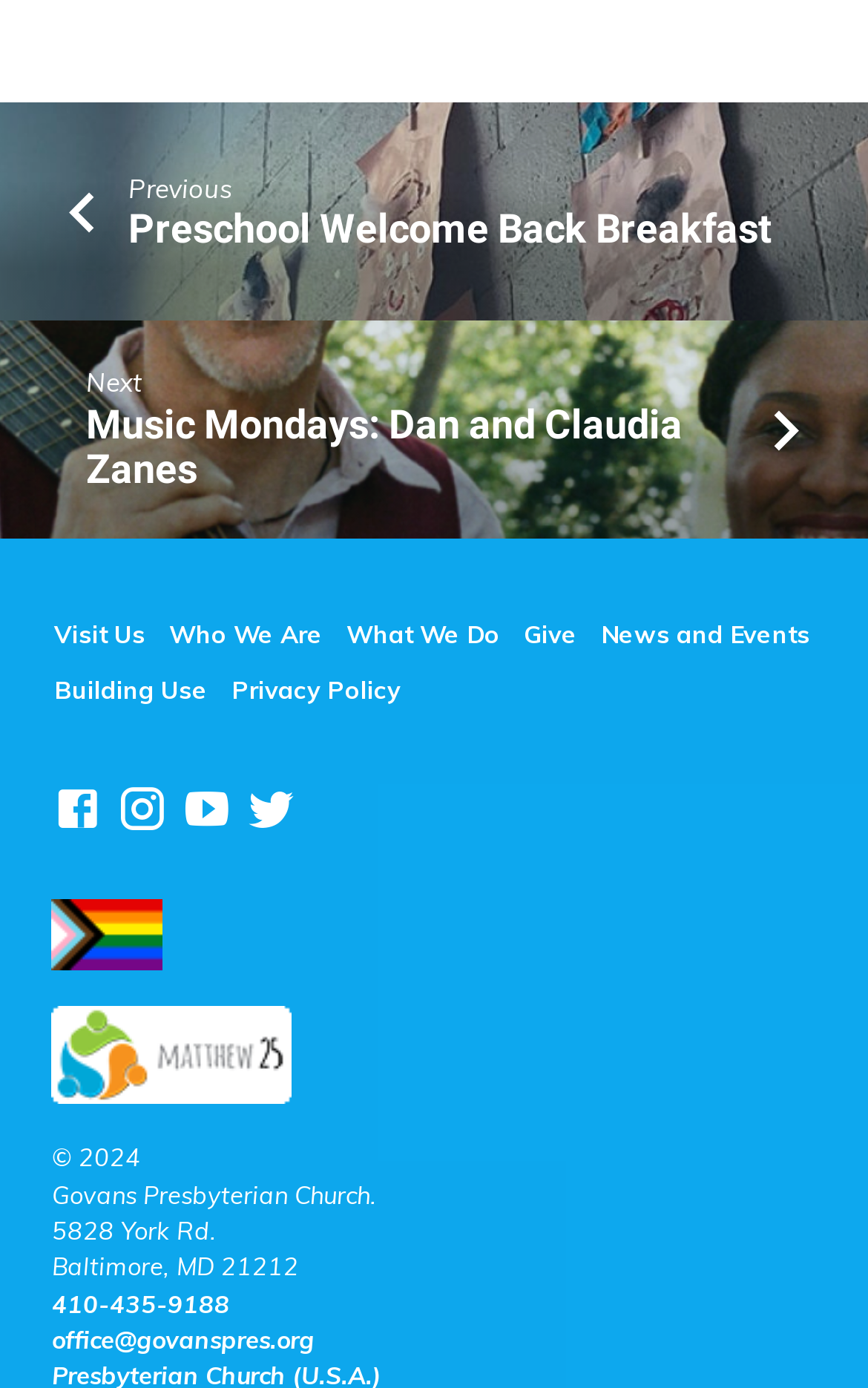Locate the UI element described by Proportional Font and provide its bounding box coordinates. Use the format (top-left x, top-left y, bottom-right x, bottom-right y) with all values as floating point numbers between 0 and 1.

None